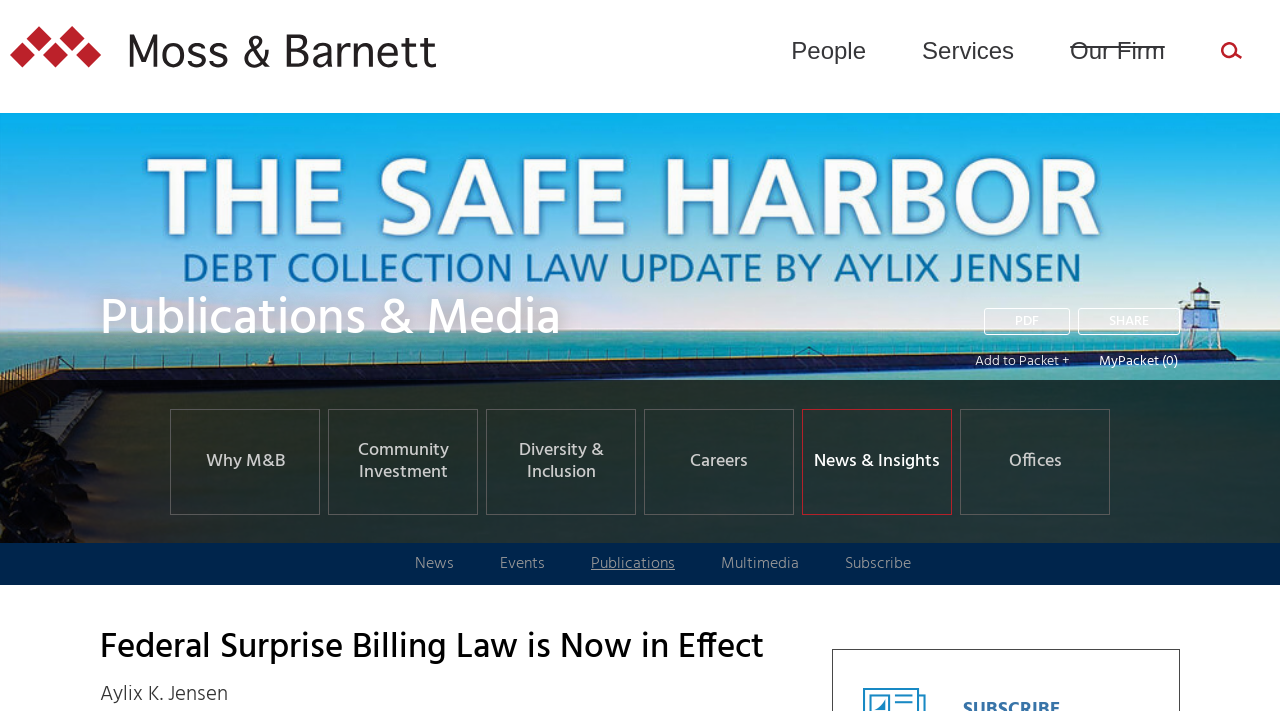With reference to the screenshot, provide a detailed response to the question below:
What is the name of the law that is discussed in the article?

The name of the law can be found in the main heading of the article, which is 'Federal Surprise Billing Law is Now in Effect'.